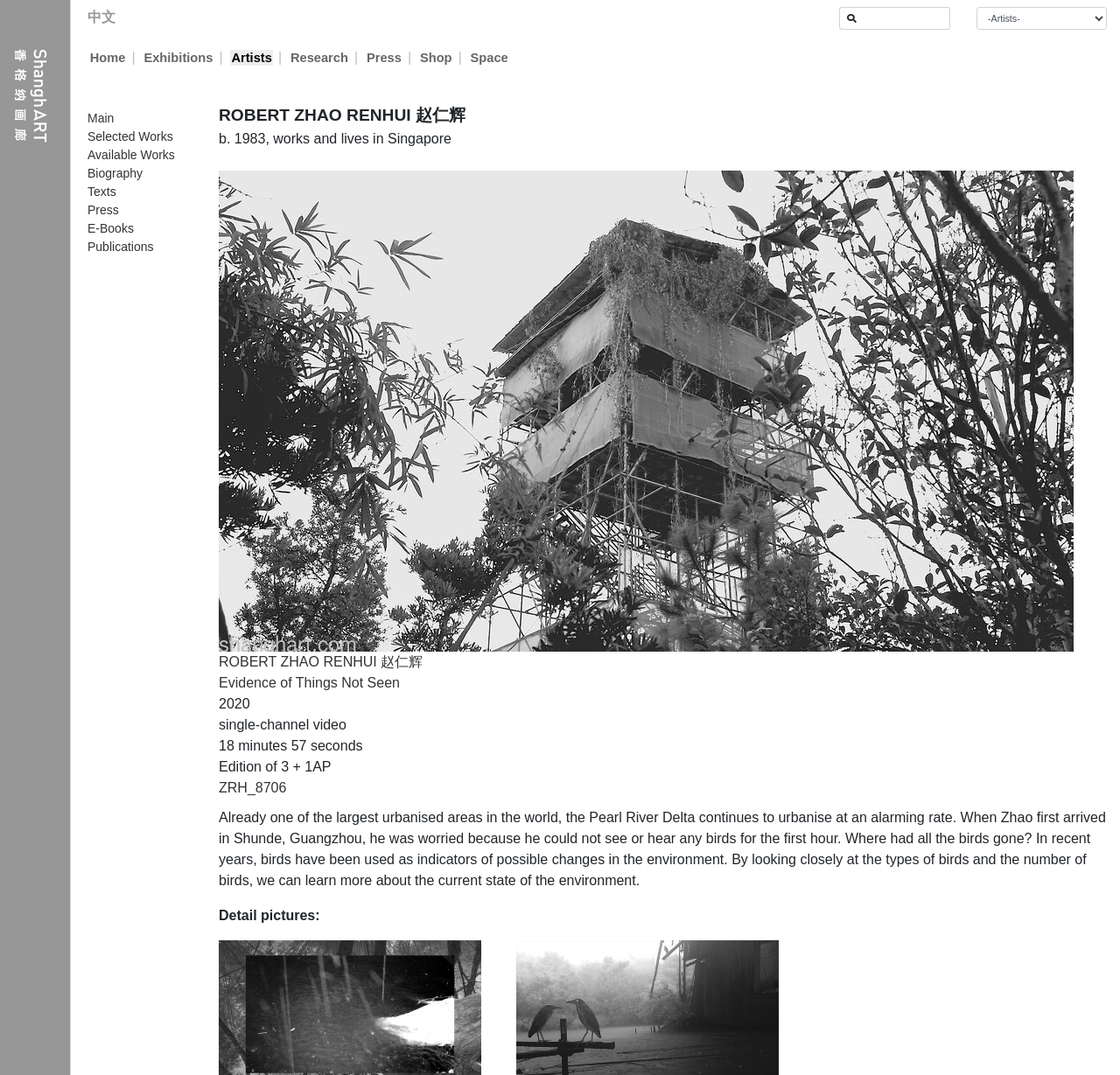Could you locate the bounding box coordinates for the section that should be clicked to accomplish this task: "View Robert ZHAO RENHUI's biography".

[0.078, 0.154, 0.127, 0.167]